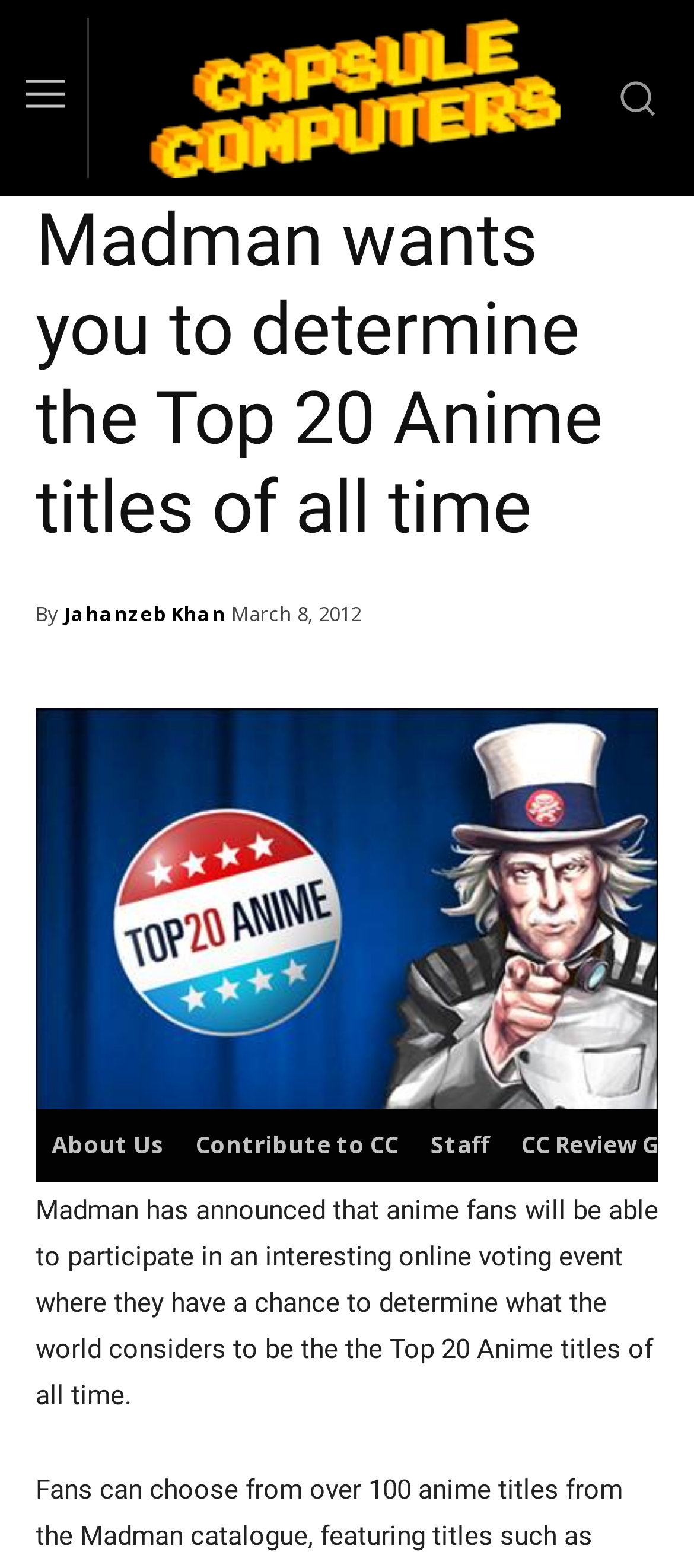Detail the various sections and features present on the webpage.

The webpage is about an online voting event for anime fans to determine the top 20 anime titles of all time. At the top left of the page, there is a small image, and next to it, a link to "Capsule Computers" with an accompanying image. On the top right, there is another small image.

Below these elements, there is a heading that reads "Madman wants you to determine the Top 20 Anime titles of all time". Underneath the heading, there is a byline with the author's name, "Jahanzeb Khan", and a timestamp indicating the article was published on March 8, 2012.

The main content of the page is a paragraph of text that explains the online voting event, which is an opportunity for anime fans to participate and determine the top 20 anime titles of all time. This text is positioned below the byline and timestamp.

At the bottom of the page, there are three links: "About Us", "Contribute to CC", and "Staff", which are aligned horizontally and positioned near the bottom of the page.